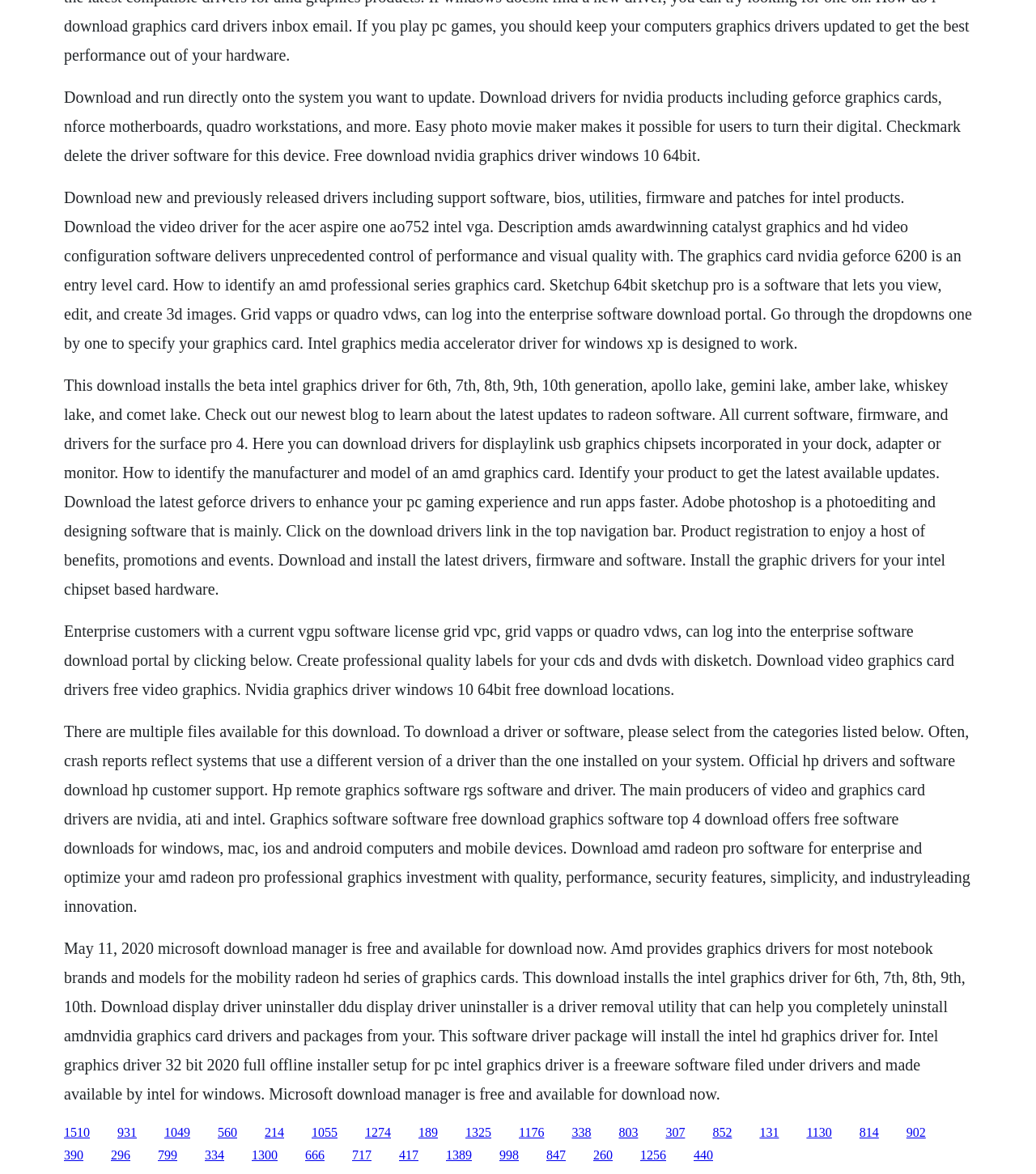Locate the bounding box coordinates of the element to click to perform the following action: 'Click on the 'Download amd radeon pro software for enterprise' link'. The coordinates should be given as four float values between 0 and 1, in the form of [left, top, right, bottom].

[0.062, 0.615, 0.937, 0.779]